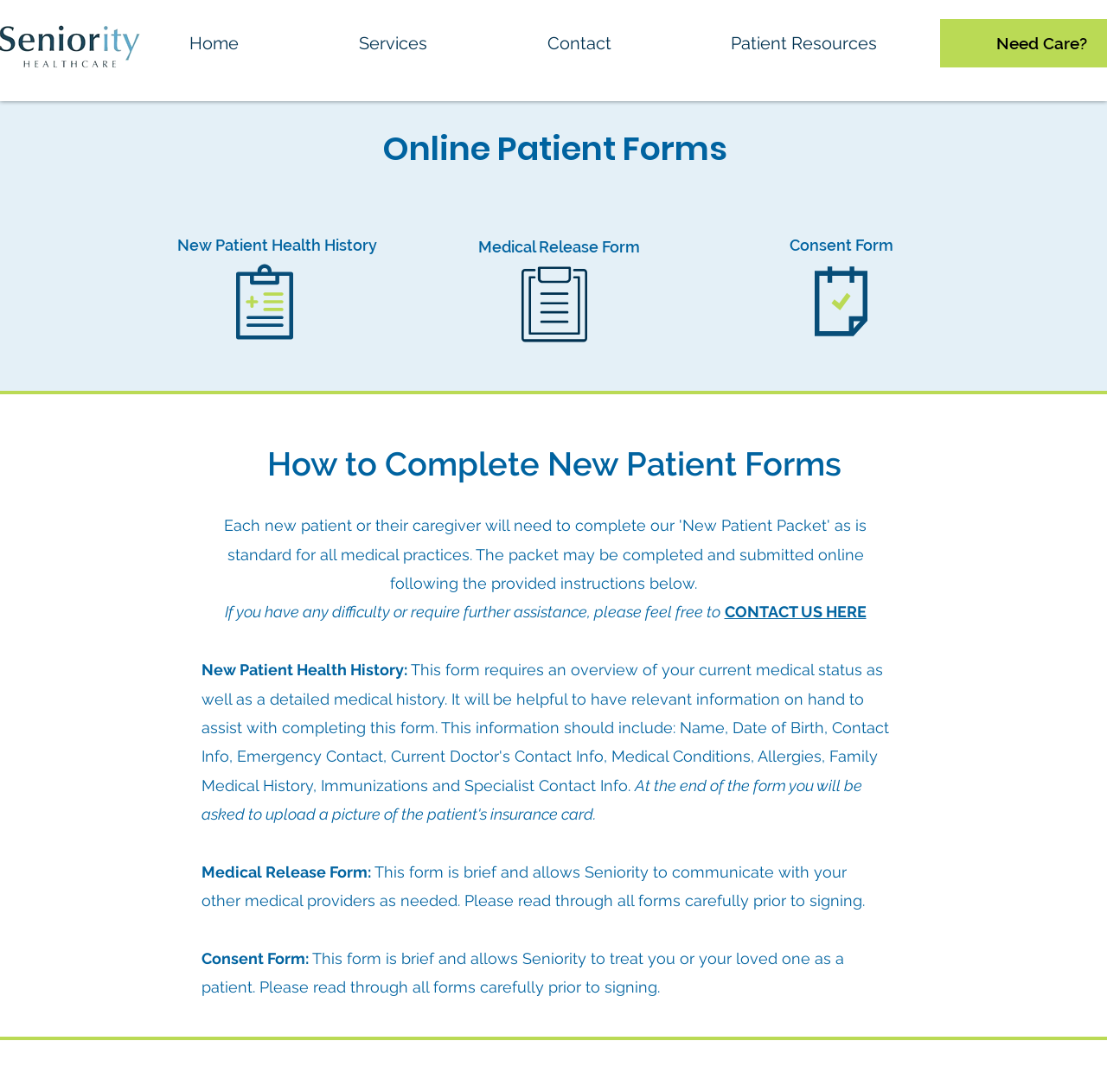Please identify the bounding box coordinates of the area I need to click to accomplish the following instruction: "access new patient health history form".

[0.16, 0.216, 0.341, 0.233]